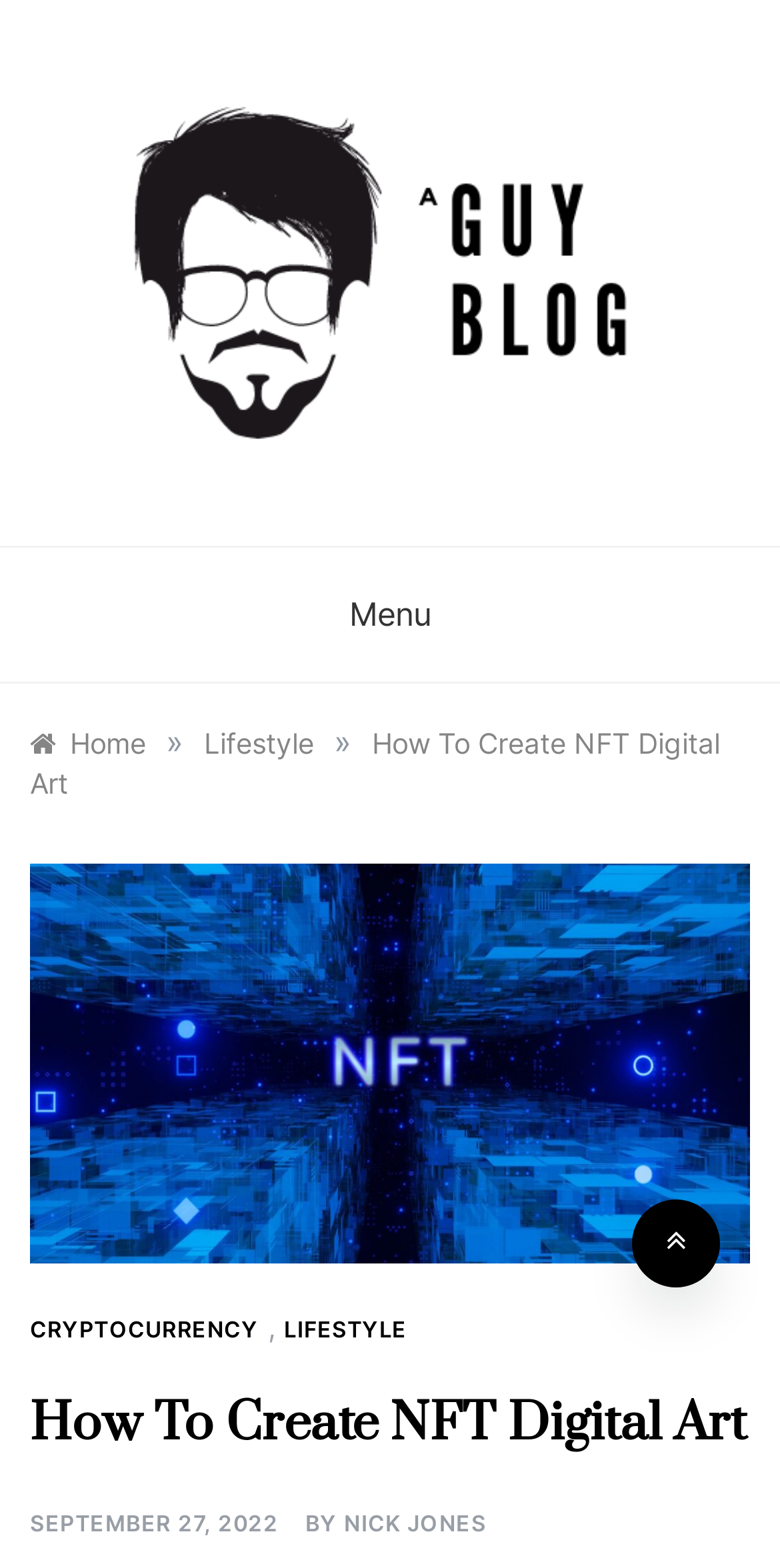What is the date of the article?
Please use the image to deliver a detailed and complete answer.

The date of the article can be found at the bottom of the article, where it is written in a smaller font size and has a corresponding time element.